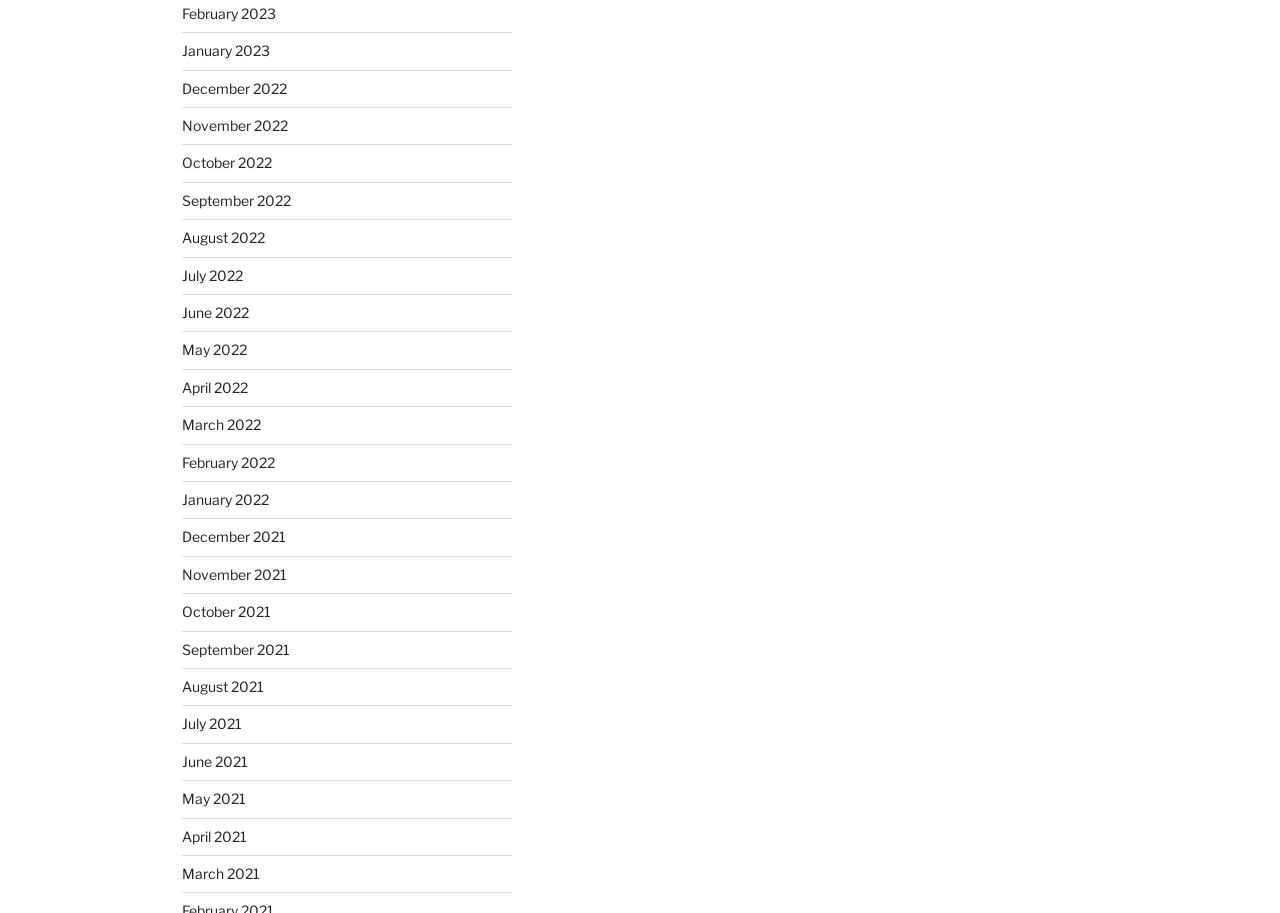Pinpoint the bounding box coordinates of the element to be clicked to execute the instruction: "view March 2021".

[0.142, 0.947, 0.203, 0.966]